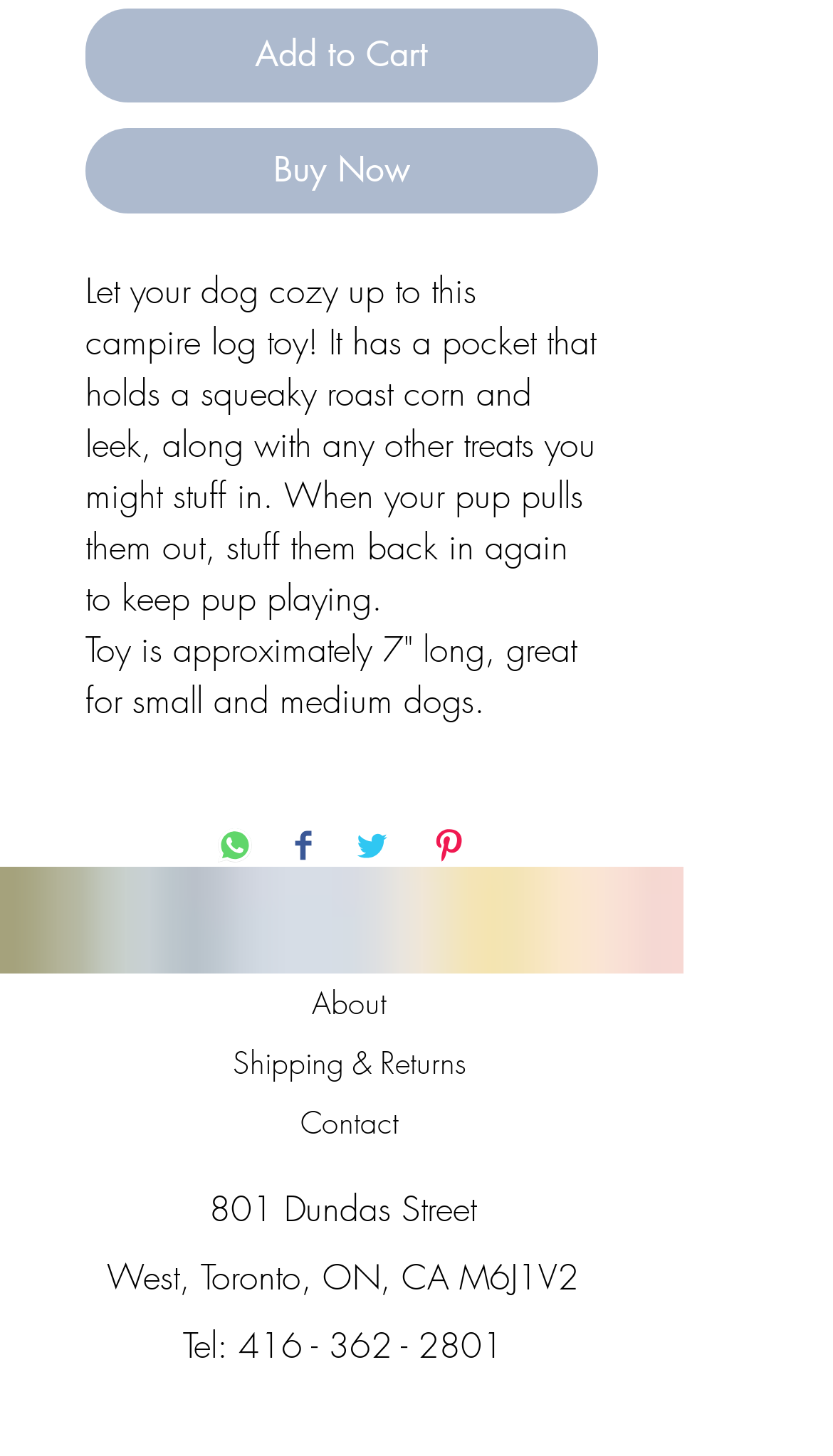Please answer the following question using a single word or phrase: 
What social media platforms can you share the product on?

WhatsApp, Facebook, Twitter, Pinterest